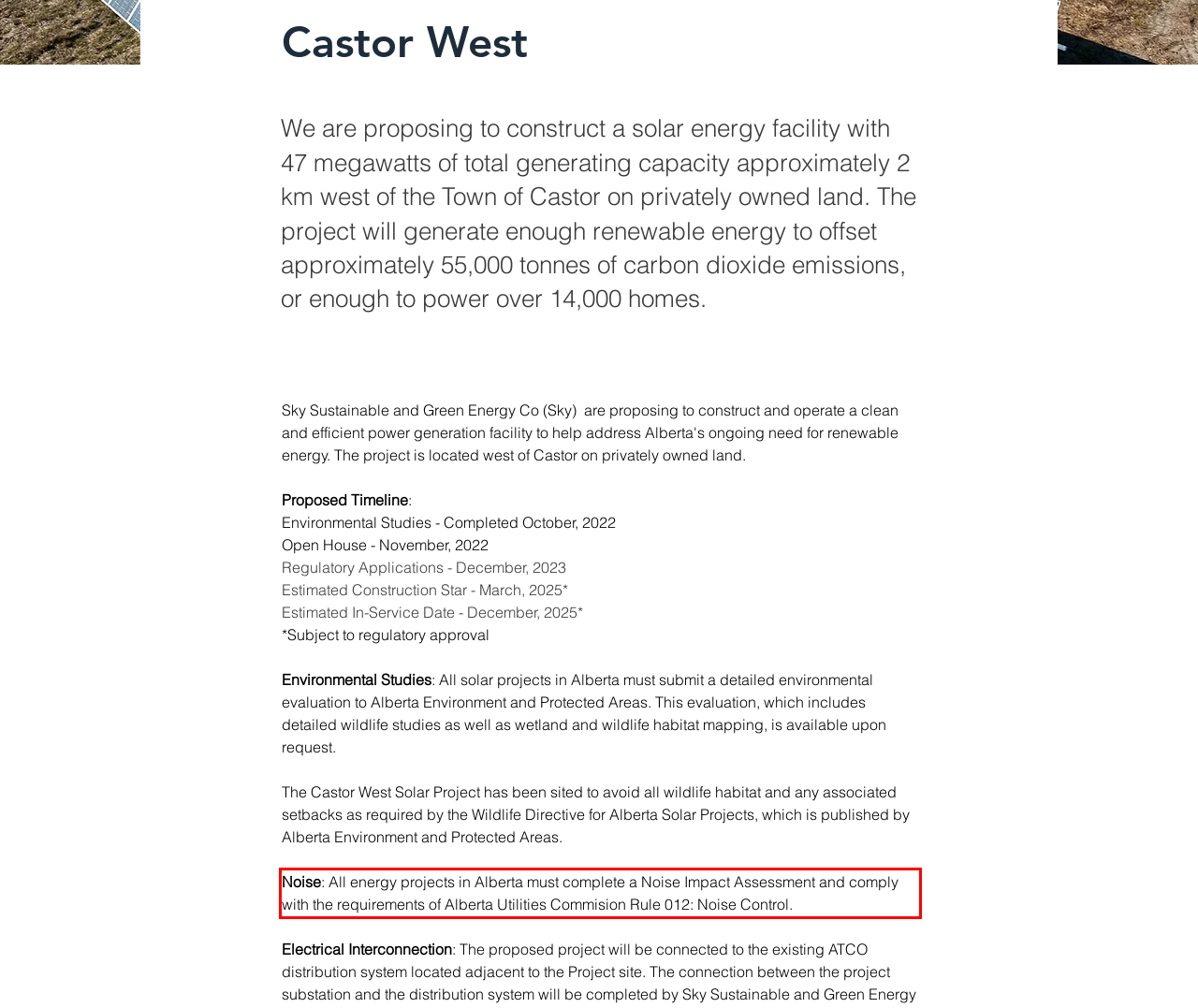Please analyze the screenshot of a webpage and extract the text content within the red bounding box using OCR.

Noise: All energy projects in Alberta must complete a Noise Impact Assessment and comply with the requirements of Alberta Utilities Commision Rule 012: Noise Control.